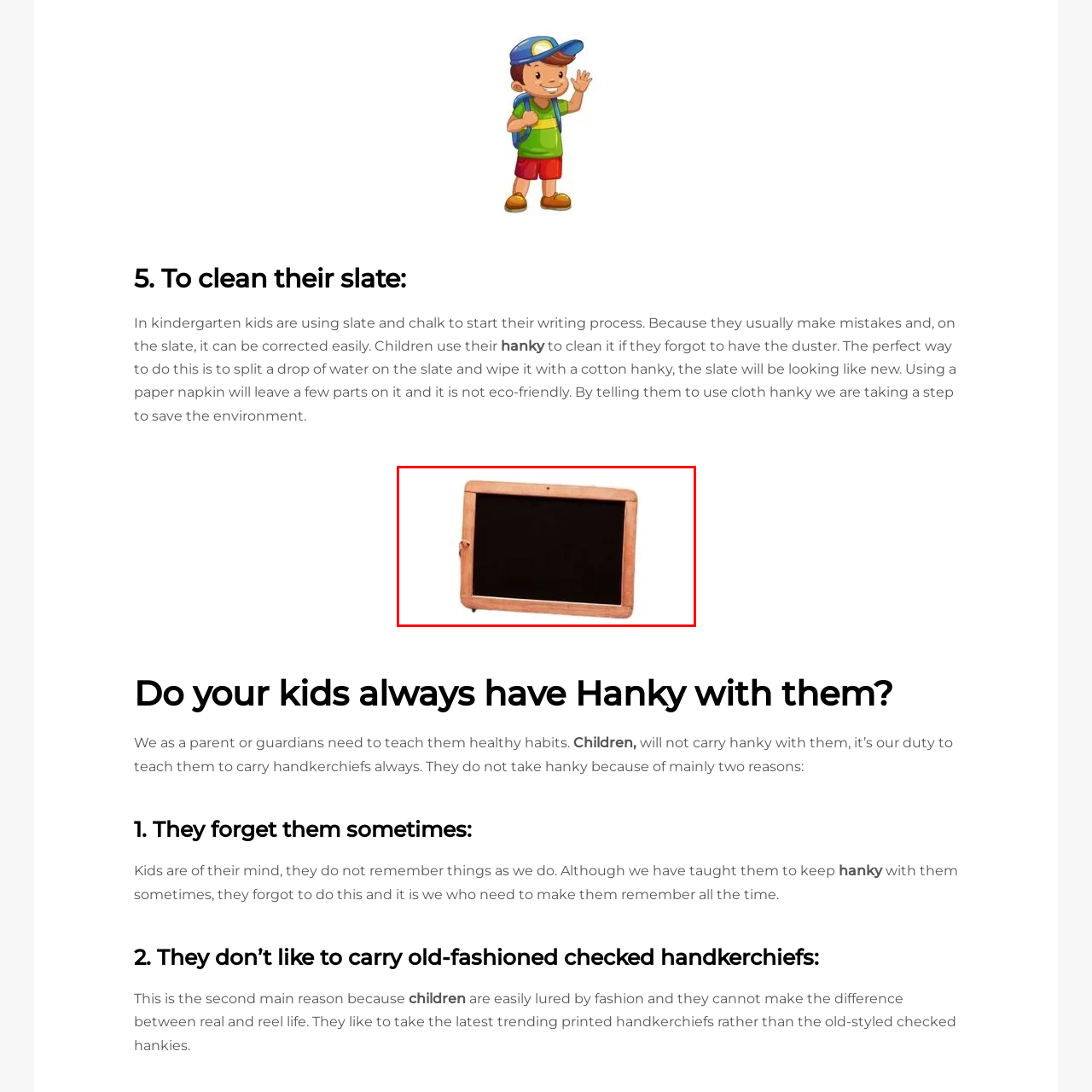Why is the slate board environmentally friendly?
Assess the image contained within the red bounding box and give a detailed answer based on the visual elements present in the image.

The caption explains that mistakes can be easily corrected by wiping the slate clean, making it an environmentally friendly alternative to paper, which would otherwise be wasted.